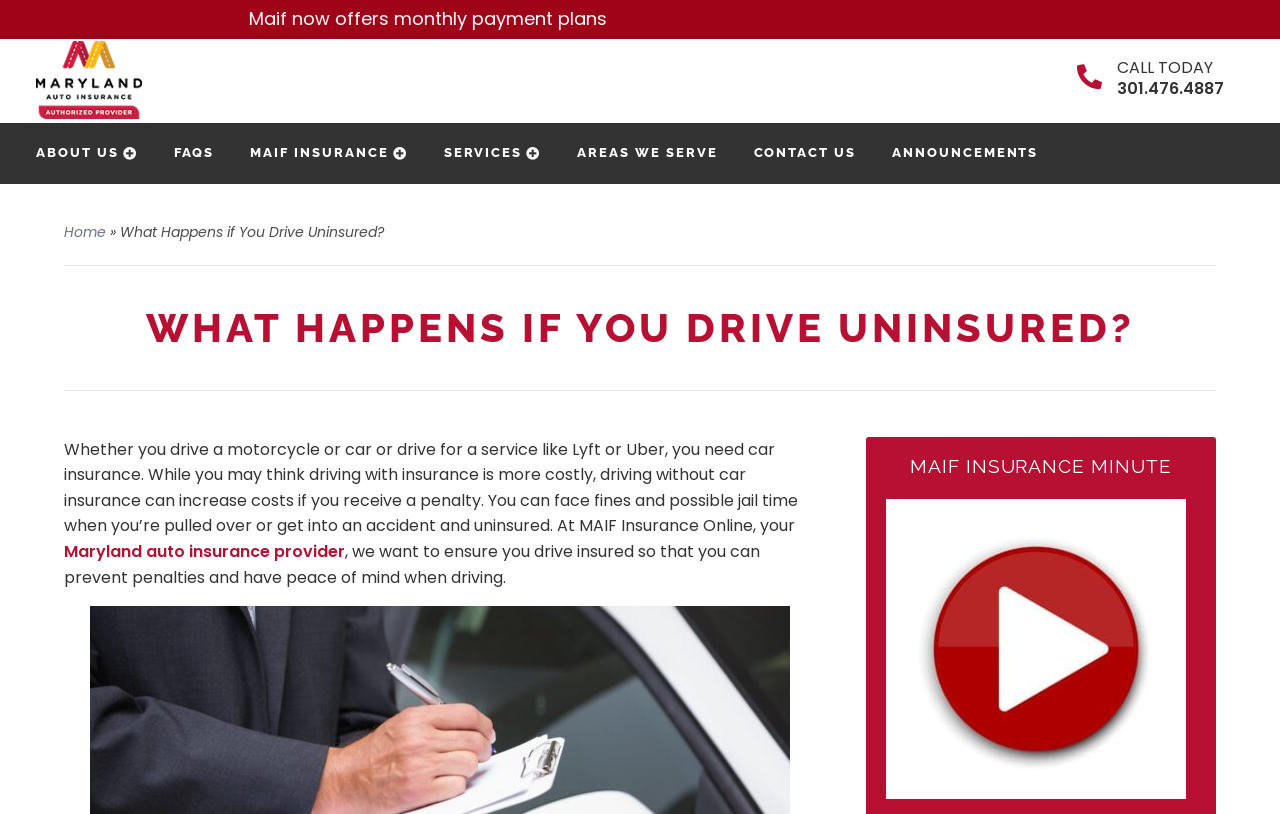Identify the bounding box coordinates of the section to be clicked to complete the task described by the following instruction: "Click on the 'MAIF Insurance Online - Car Insurance for All in Maryland' link". The coordinates should be four float numbers between 0 and 1, formatted as [left, top, right, bottom].

[0.028, 0.066, 0.278, 0.17]